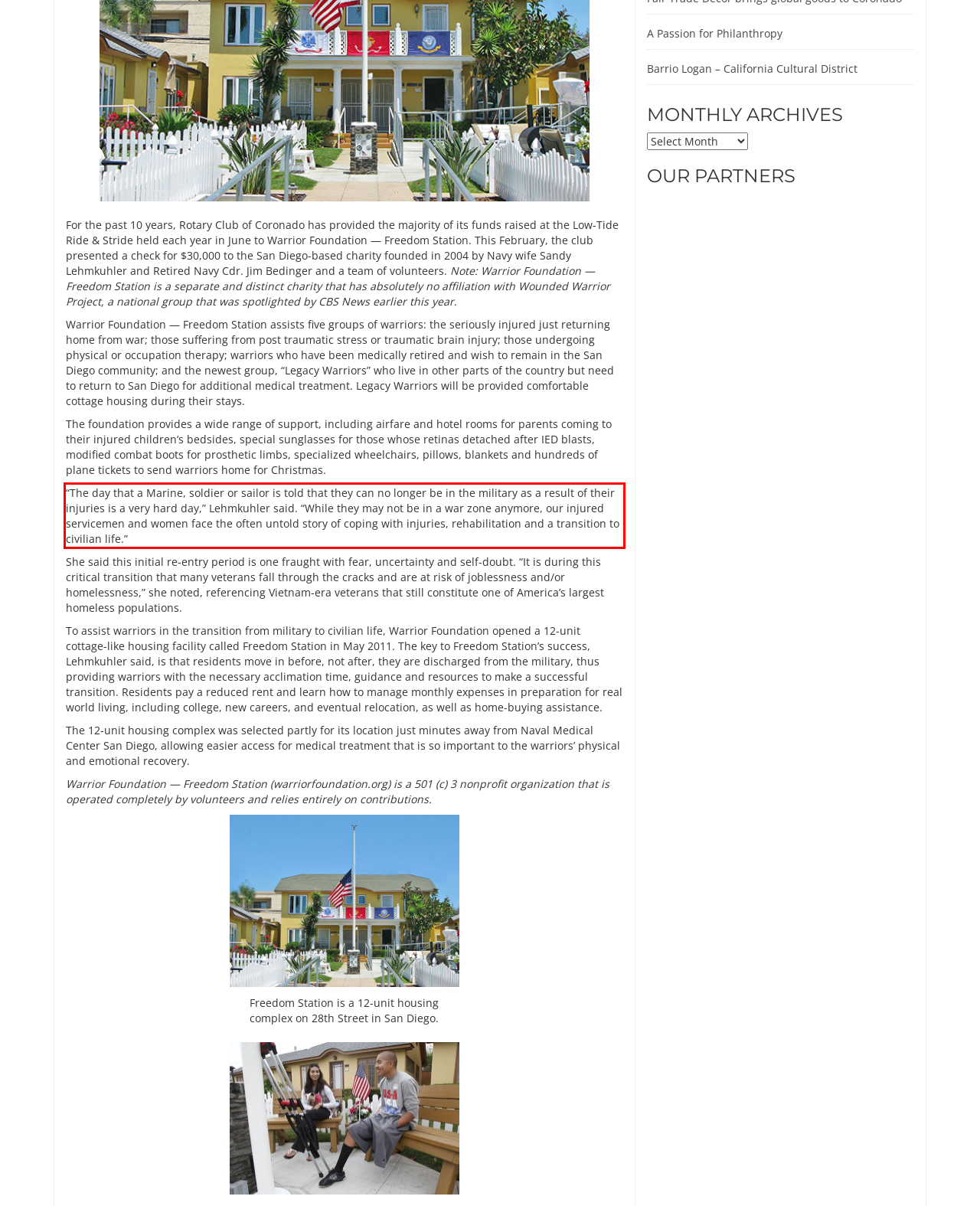Please examine the screenshot of the webpage and read the text present within the red rectangle bounding box.

“The day that a Marine, soldier or sailor is told that they can no longer be in the military as a result of their injuries is a very hard day,” Lehmkuhler said. “While they may not be in a war zone anymore, our injured servicemen and women face the often untold story of coping with injuries, rehabilitation and a transition to civilian life.”